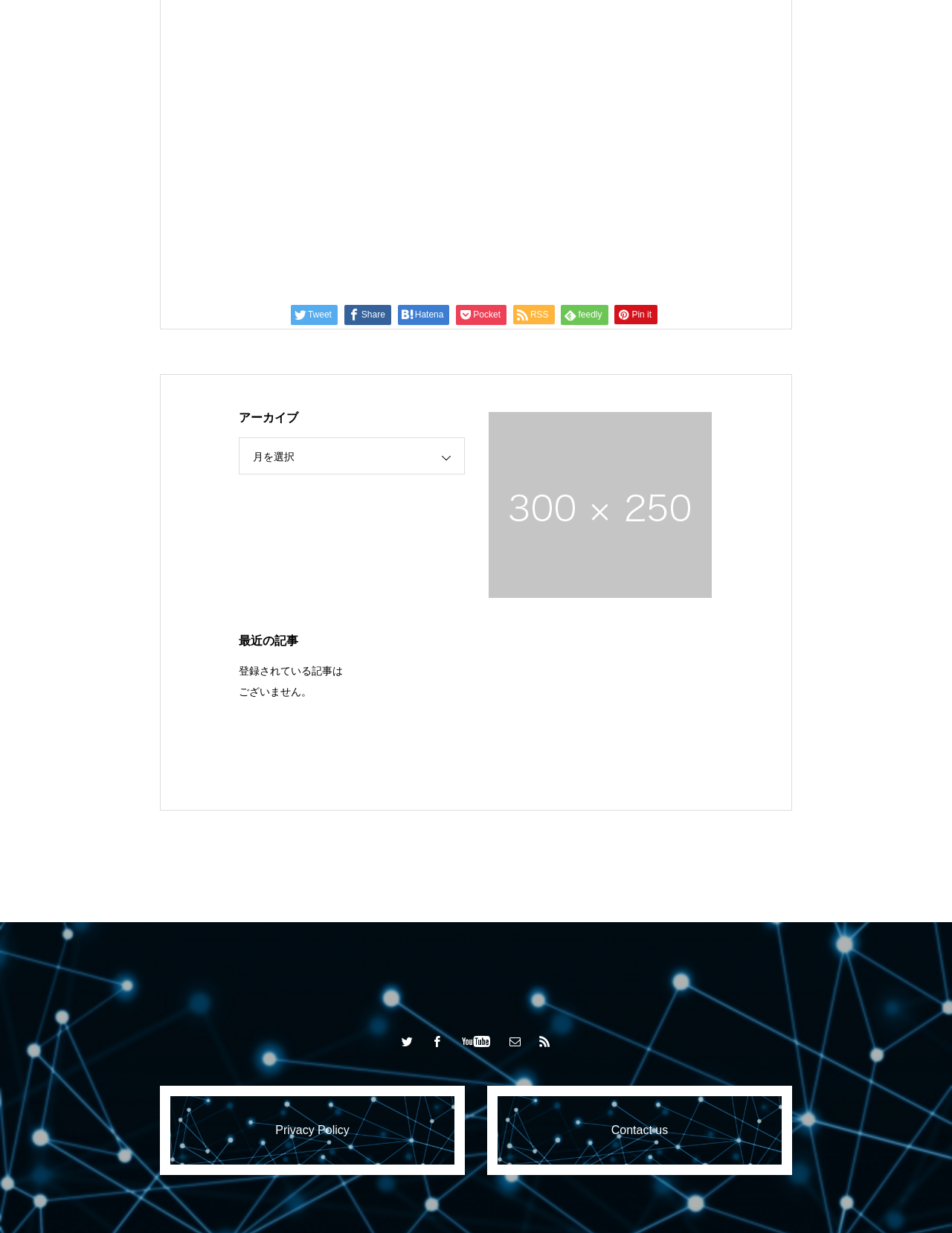Please mark the bounding box coordinates of the area that should be clicked to carry out the instruction: "View archive".

[0.251, 0.334, 0.488, 0.344]